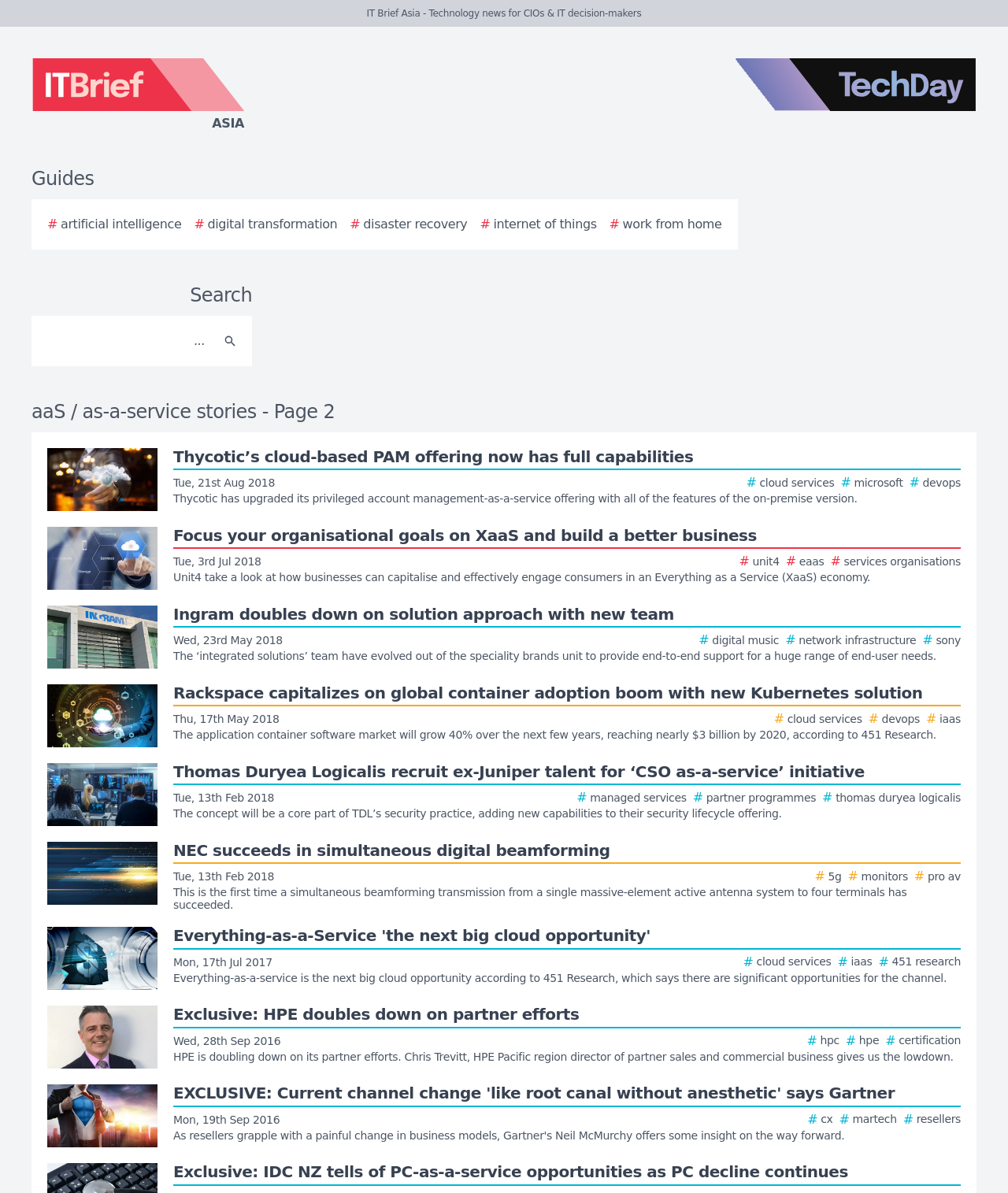Given the description of the UI element: "alt="TechDay logo"", predict the bounding box coordinates in the form of [left, top, right, bottom], with each value being a float between 0 and 1.

[0.729, 0.049, 0.969, 0.112]